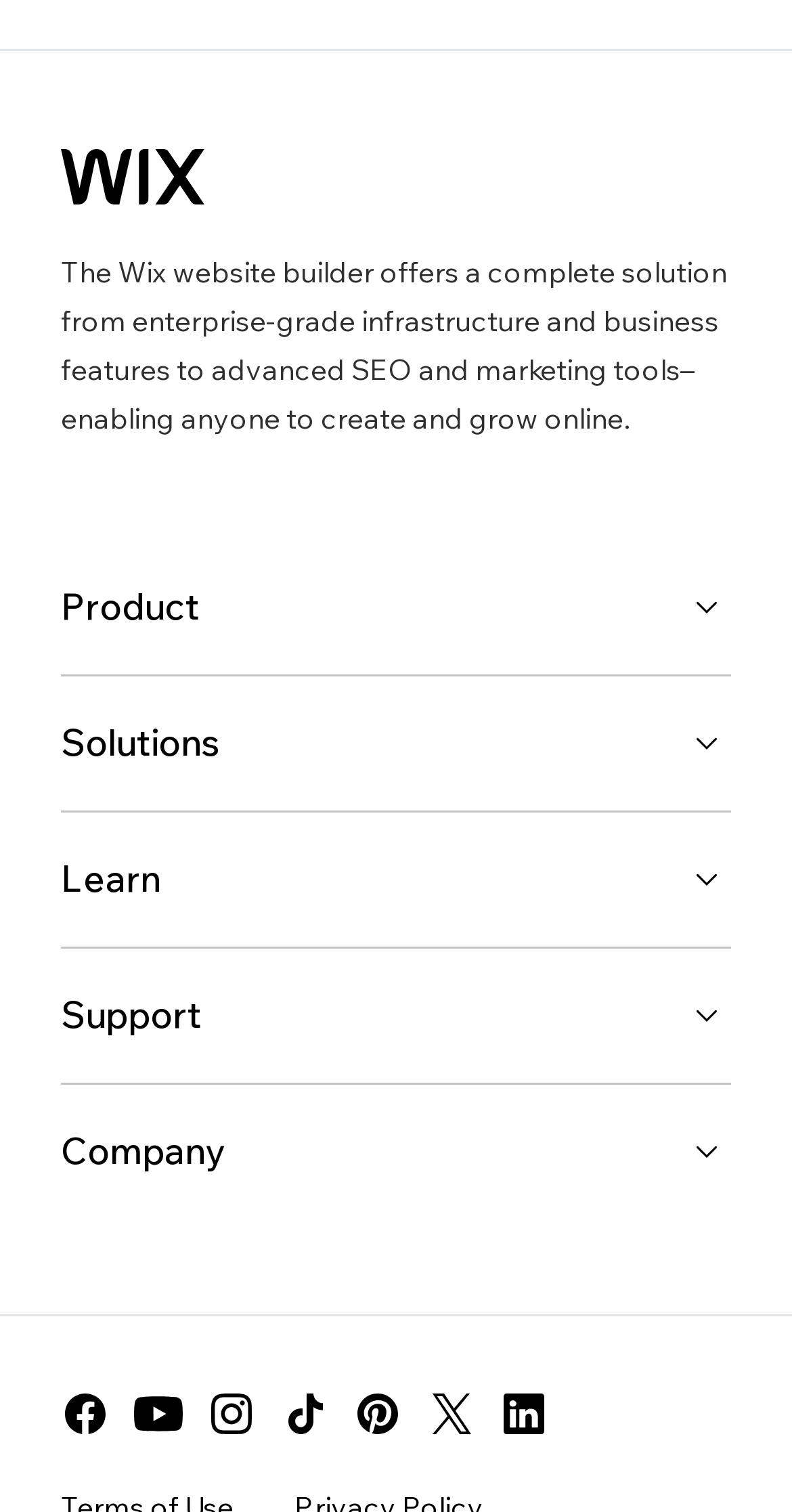Please find the bounding box coordinates of the element's region to be clicked to carry out this instruction: "Explore the product features".

[0.077, 0.374, 0.923, 0.43]